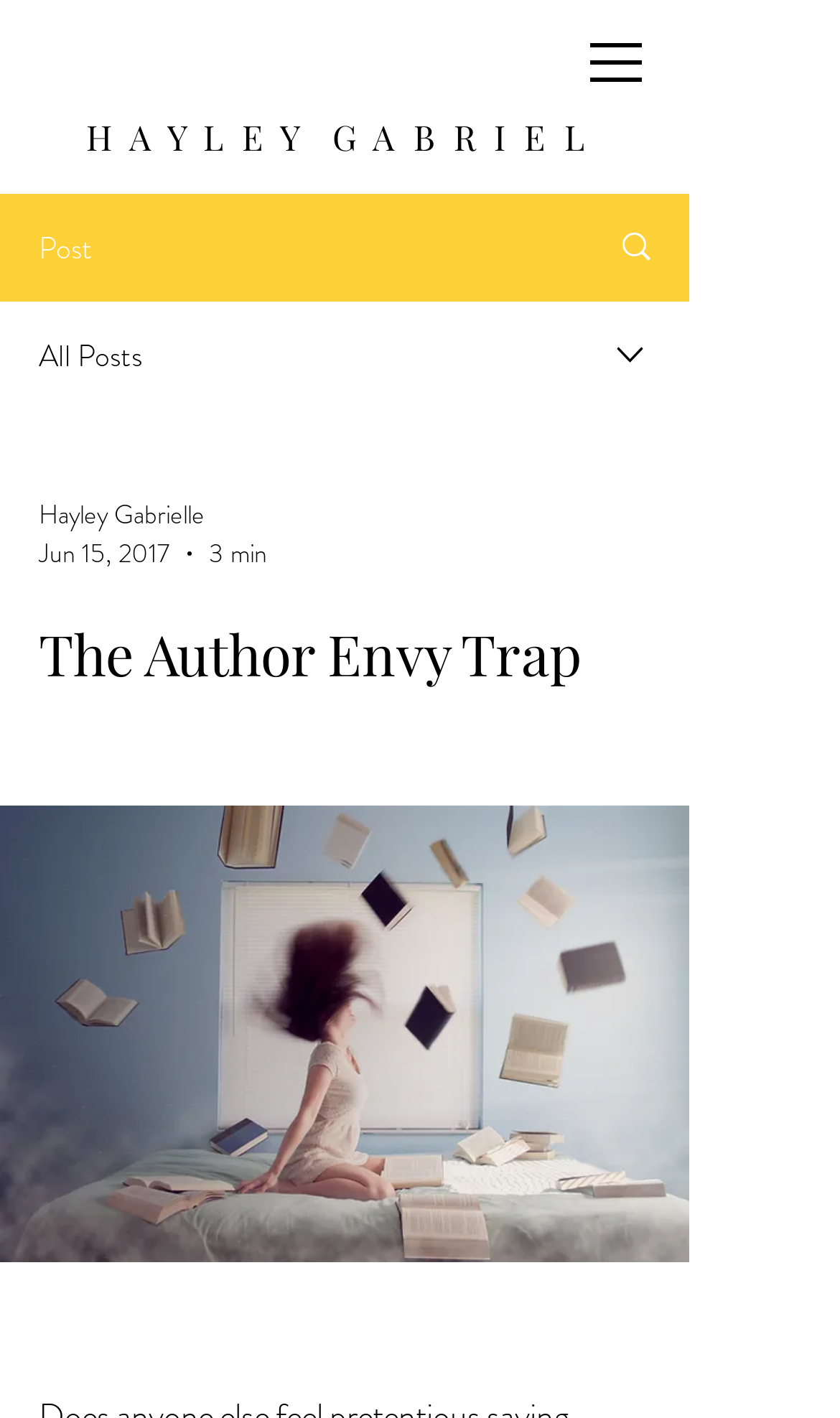How long does it take to read the post?
From the image, respond using a single word or phrase.

3 min